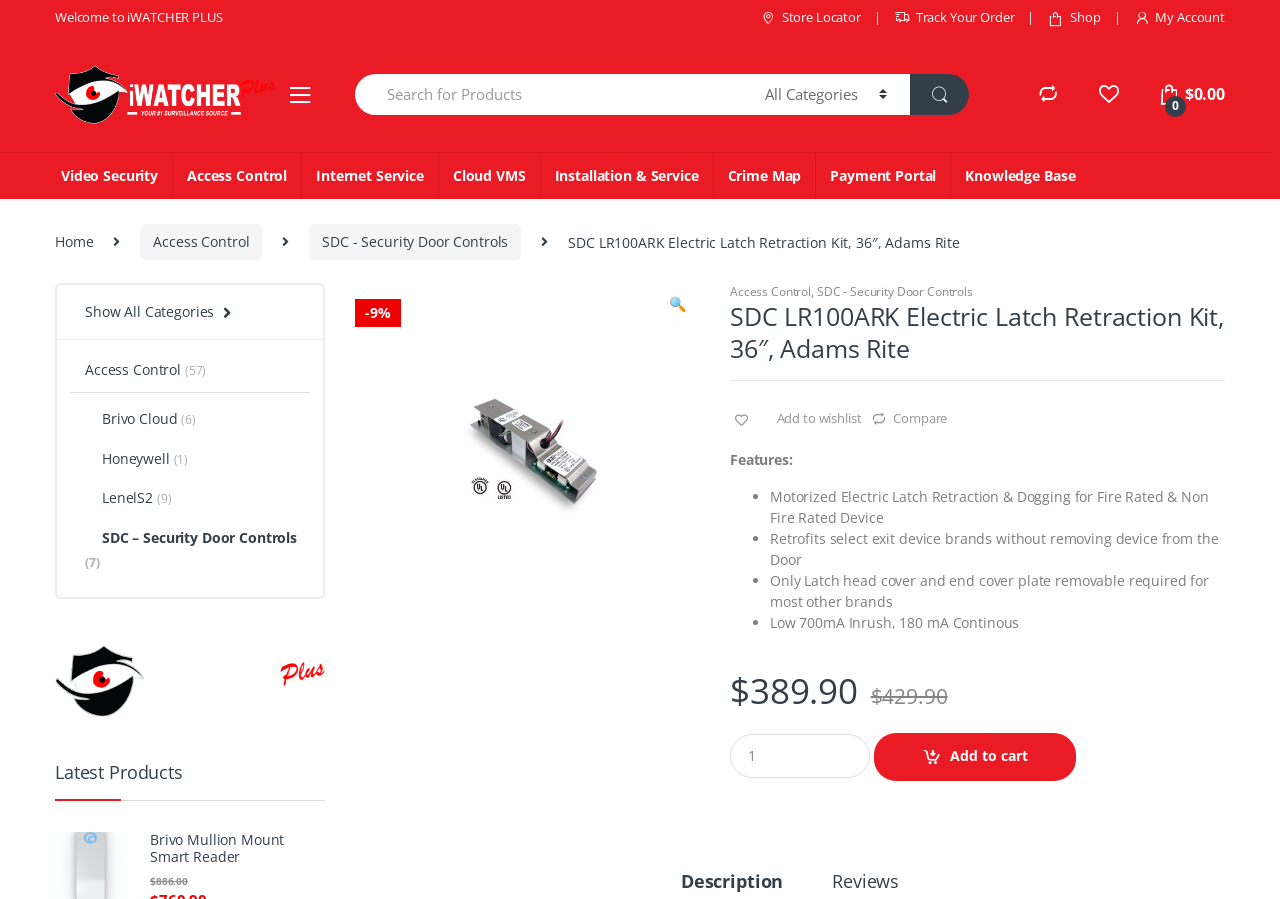How many list markers are there in the features section?
Based on the image, provide a one-word or brief-phrase response.

4